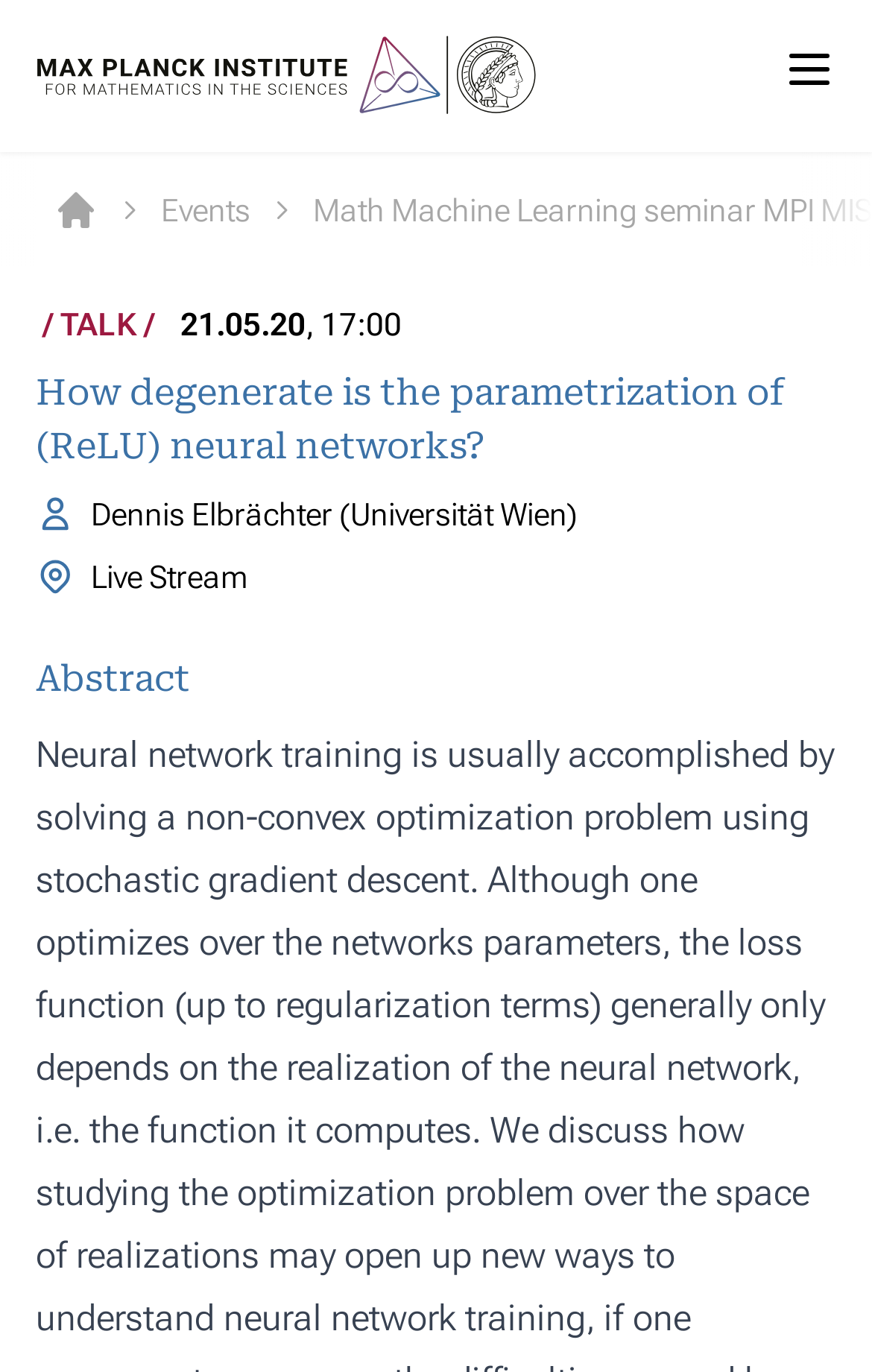Is the event live streamed?
Answer the question with as much detail as you can, using the image as a reference.

I found the answer by looking at the text 'Live Stream' which is located below the speaker's information and above the 'Abstract' section.